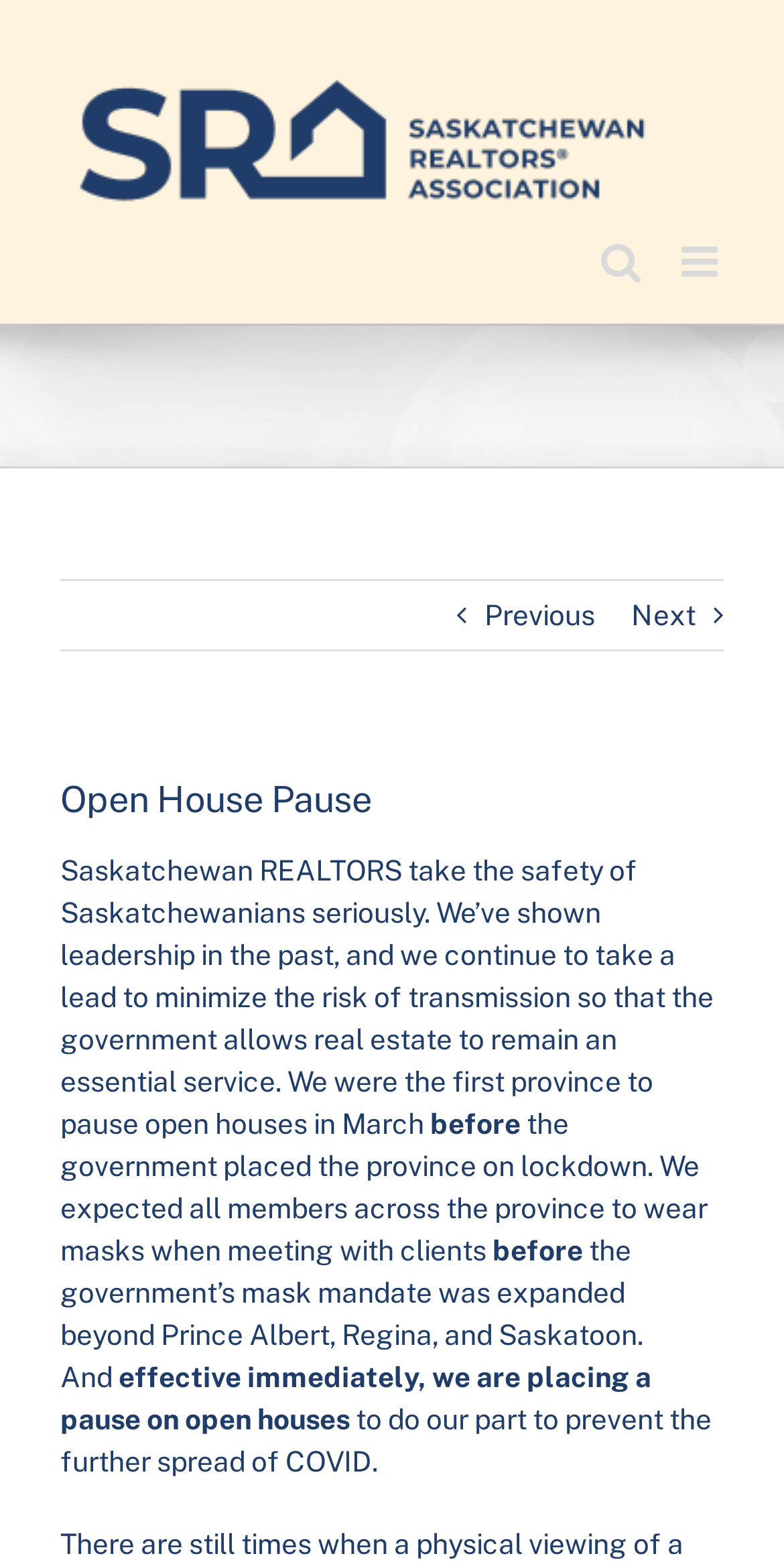What is the logo on the top left?
Refer to the image and provide a one-word or short phrase answer.

Saskatchewan REALTORS Association Logo